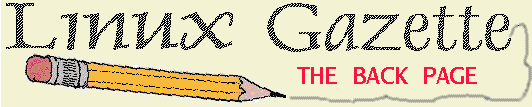What is the purpose of 'THE BACK PAGE' section?
Kindly give a detailed and elaborate answer to the question.

The question asks about the purpose of 'THE BACK PAGE' section. The caption explains that this section often contains informal content, personal anecdotes, or community contributions from Linux enthusiasts. Therefore, the answer is informal content.